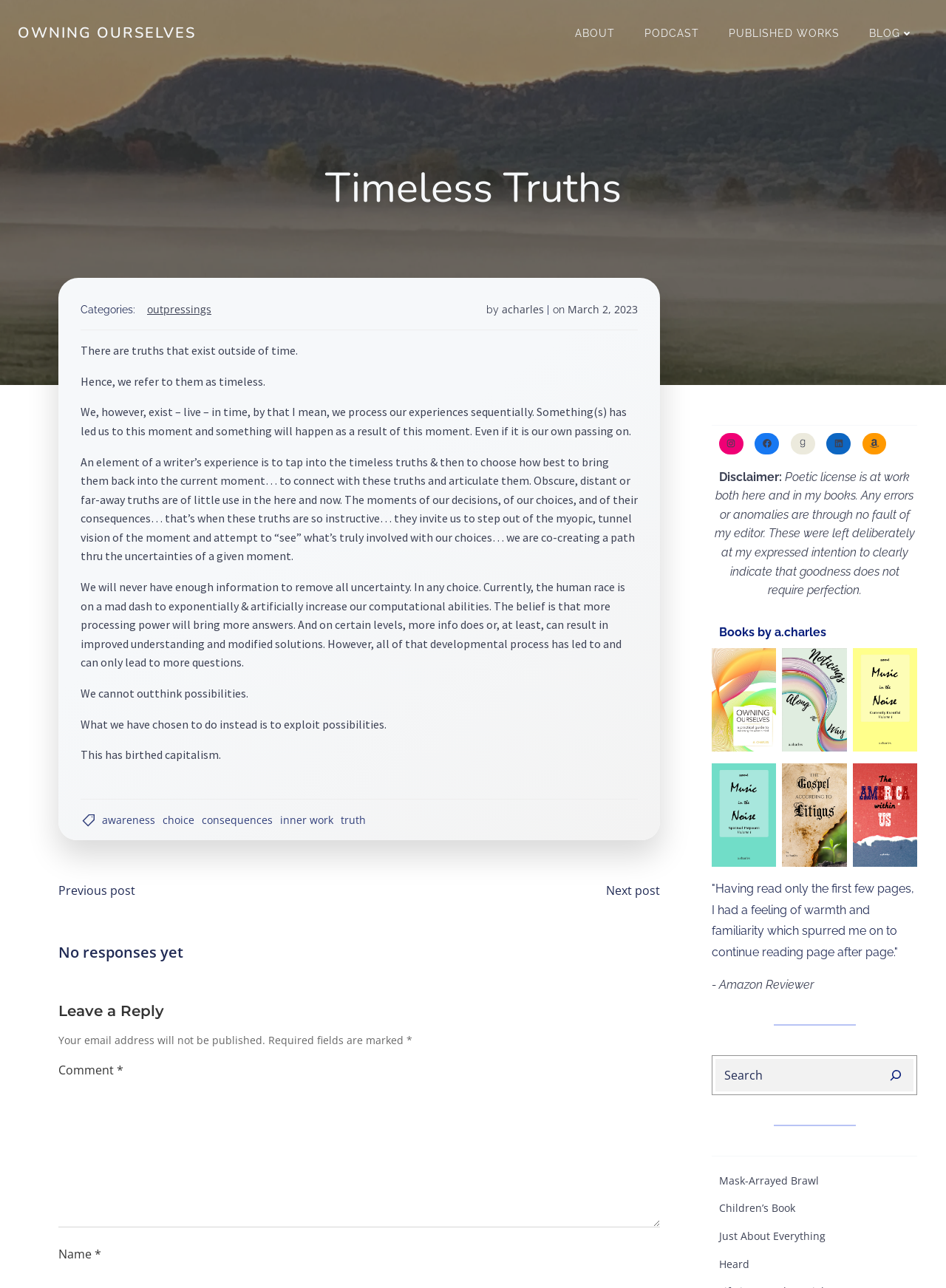How many books are displayed on the webpage?
Please respond to the question with as much detail as possible.

I counted the number of books displayed on the webpage by looking at the section with figures of books. There are 4 books displayed in total.